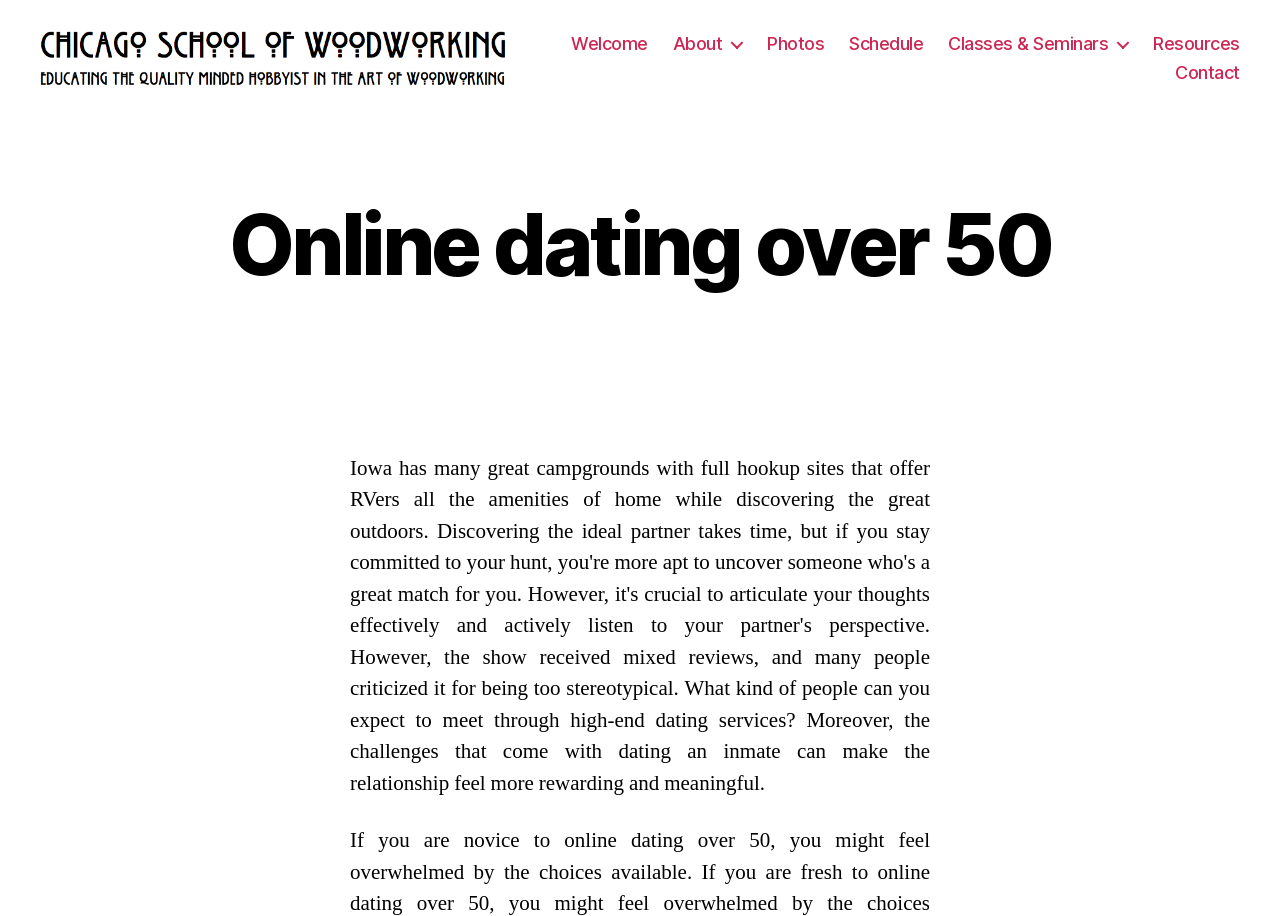Please provide a brief answer to the following inquiry using a single word or phrase:
What is the position of the 'Contact' link?

Bottom right